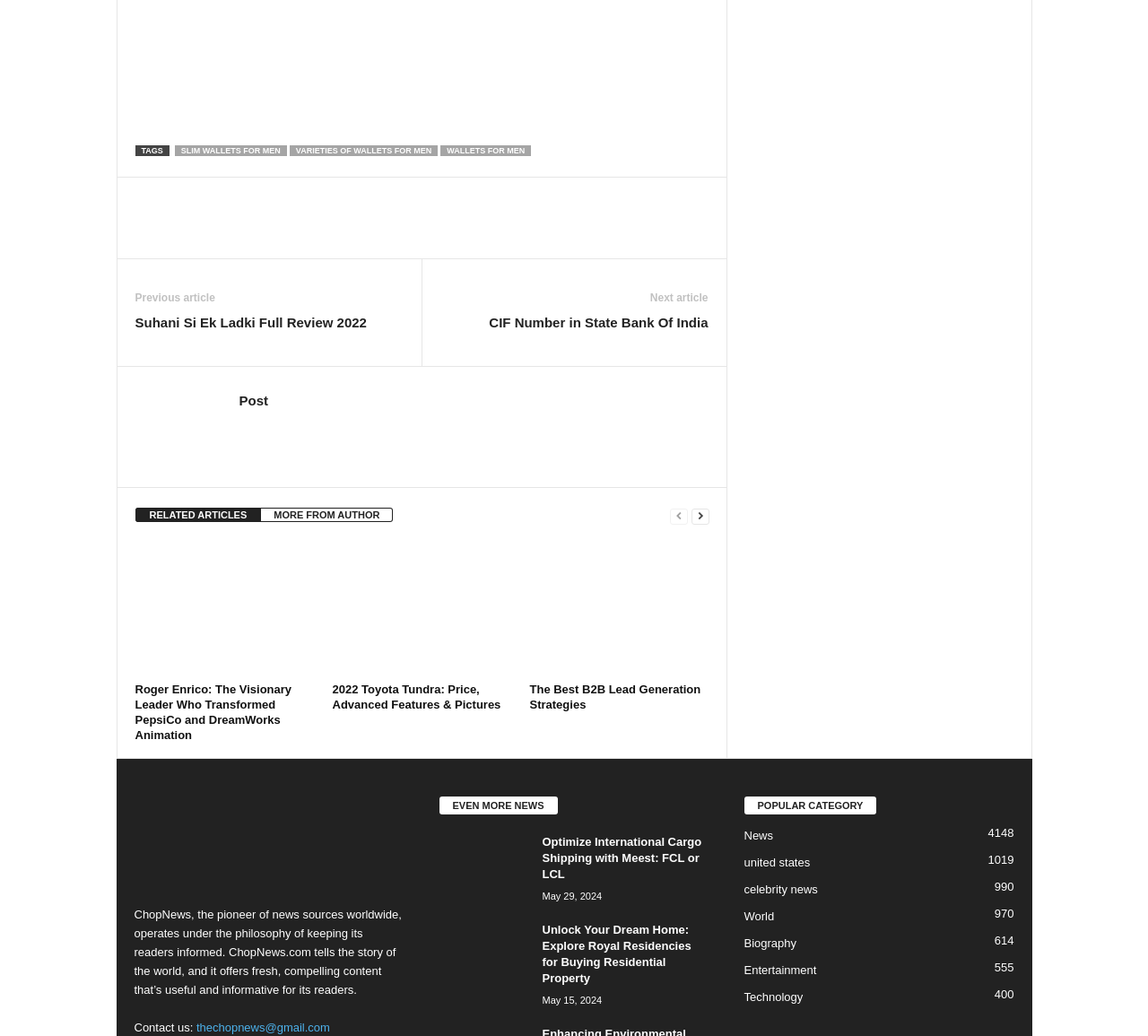Determine the bounding box coordinates of the clickable area required to perform the following instruction: "Check out the post about Optimize International Cargo Shipping with Meest". The coordinates should be represented as four float numbers between 0 and 1: [left, top, right, bottom].

[0.472, 0.806, 0.611, 0.85]